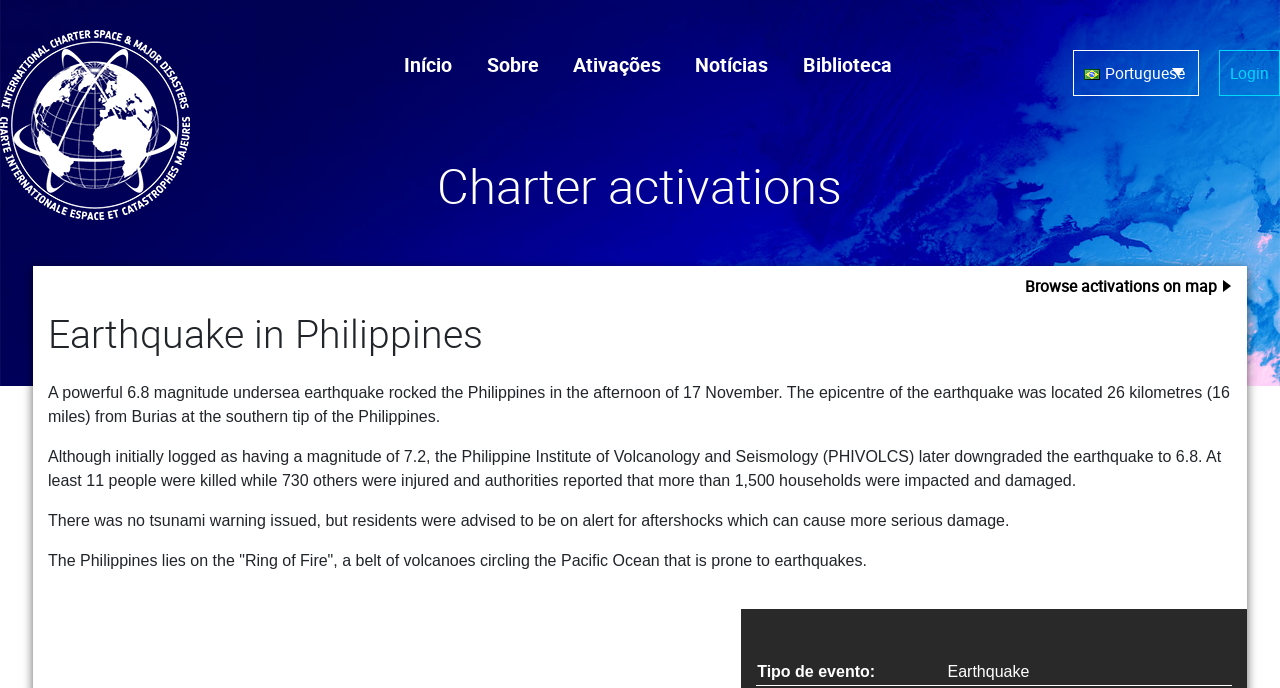Predict the bounding box of the UI element based on this description: "Notícias".

[0.543, 0.074, 0.6, 0.113]